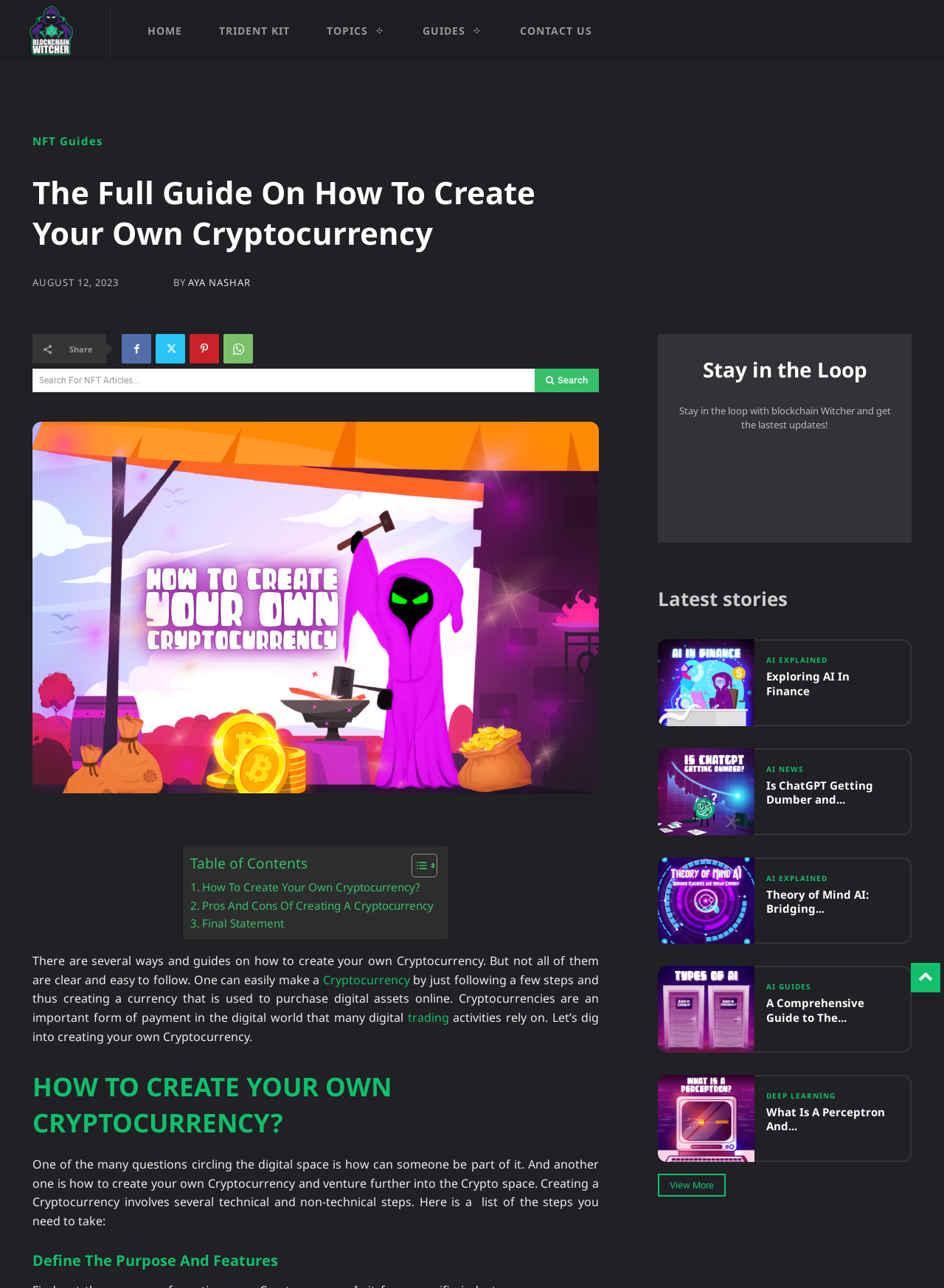Identify the bounding box coordinates for the UI element described by the following text: "parent_node: BY title="Aya Nashar"". Provide the coordinates as four float numbers between 0 and 1, in the format [left, top, right, bottom].

[0.148, 0.208, 0.184, 0.231]